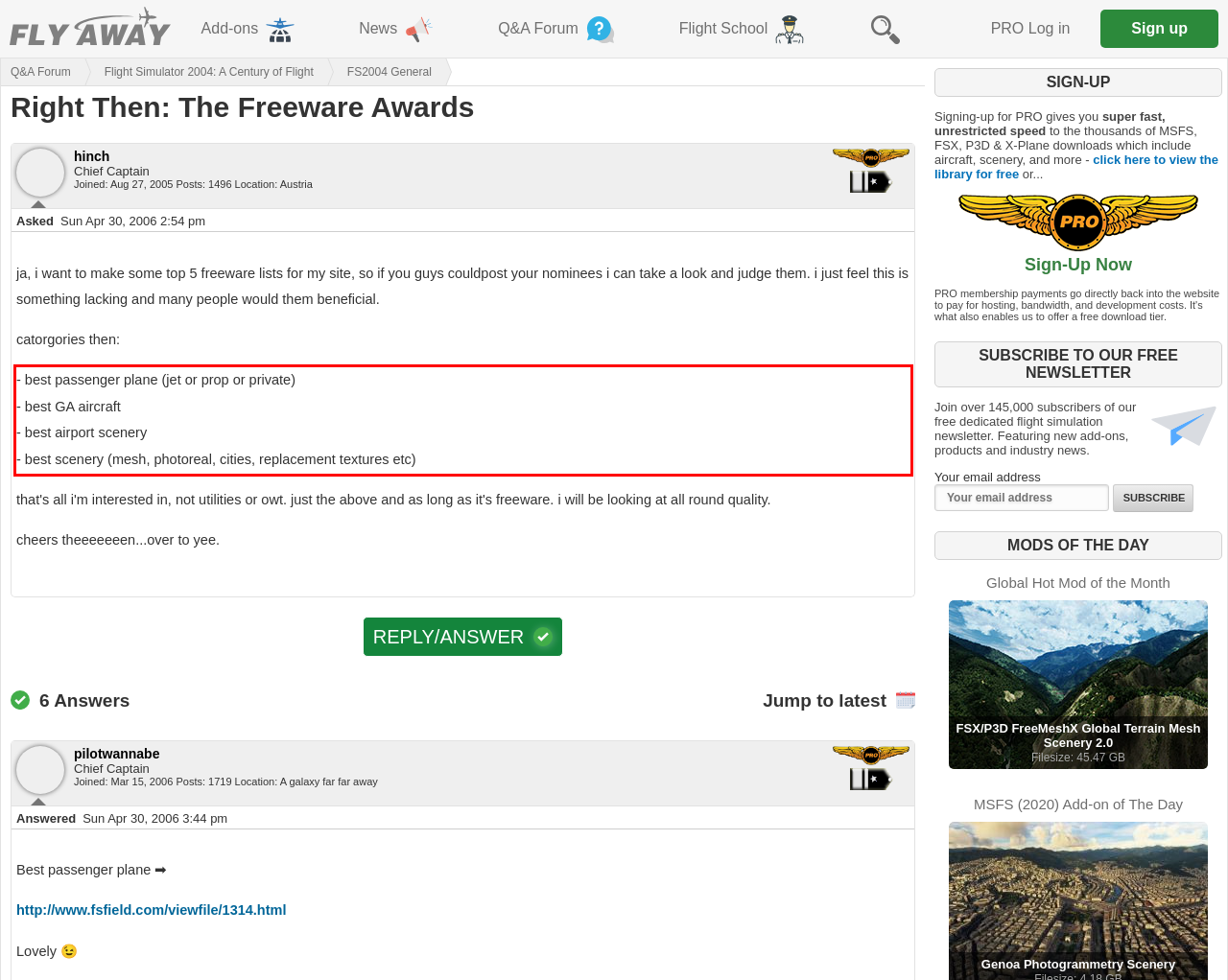Analyze the screenshot of the webpage that features a red bounding box and recognize the text content enclosed within this red bounding box.

- best passenger plane (jet or prop or private) - best GA aircraft - best airport scenery - best scenery (mesh, photoreal, cities, replacement textures etc)